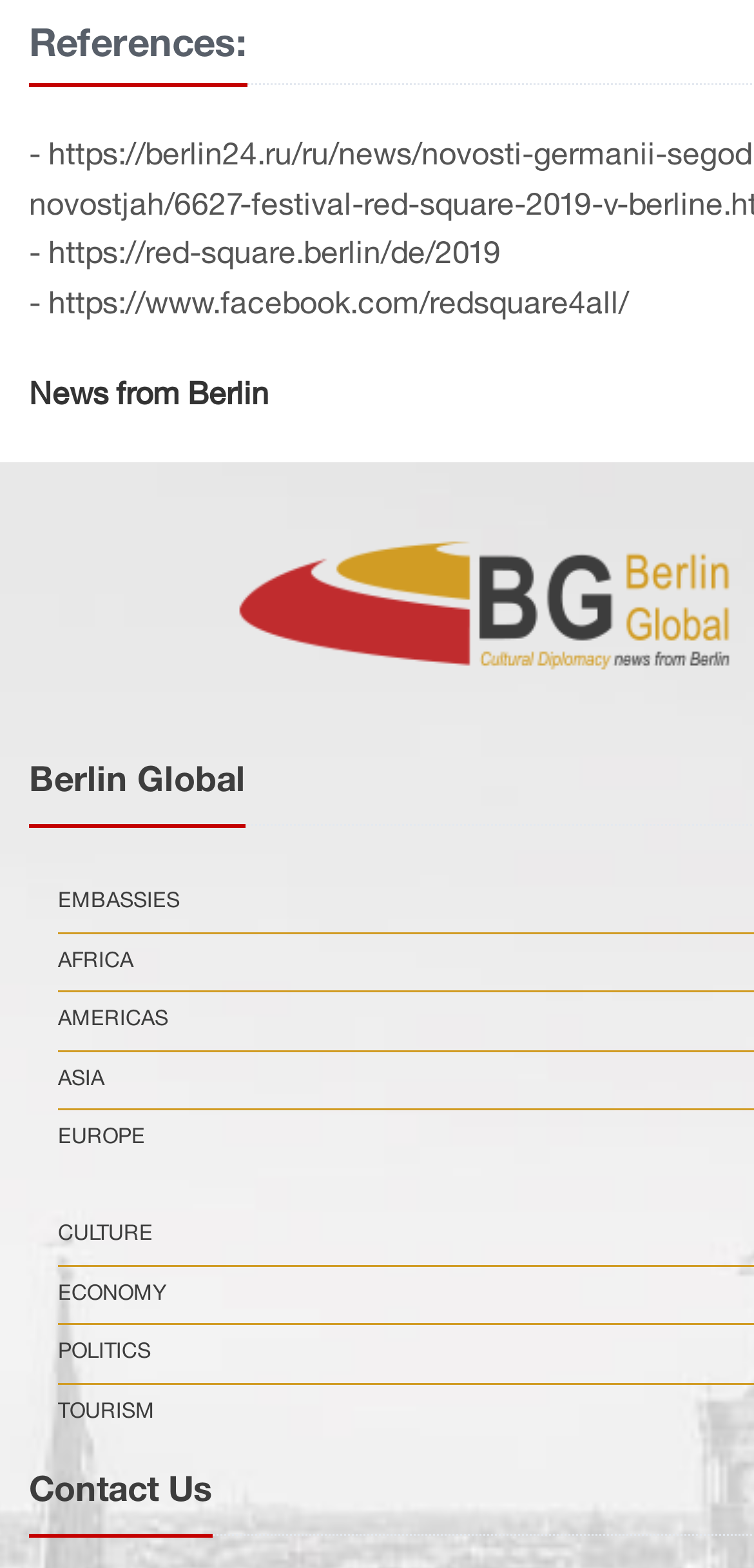Specify the bounding box coordinates of the element's area that should be clicked to execute the given instruction: "click on the link to Berlin Global". The coordinates should be four float numbers between 0 and 1, i.e., [left, top, right, bottom].

[0.038, 0.479, 0.326, 0.528]